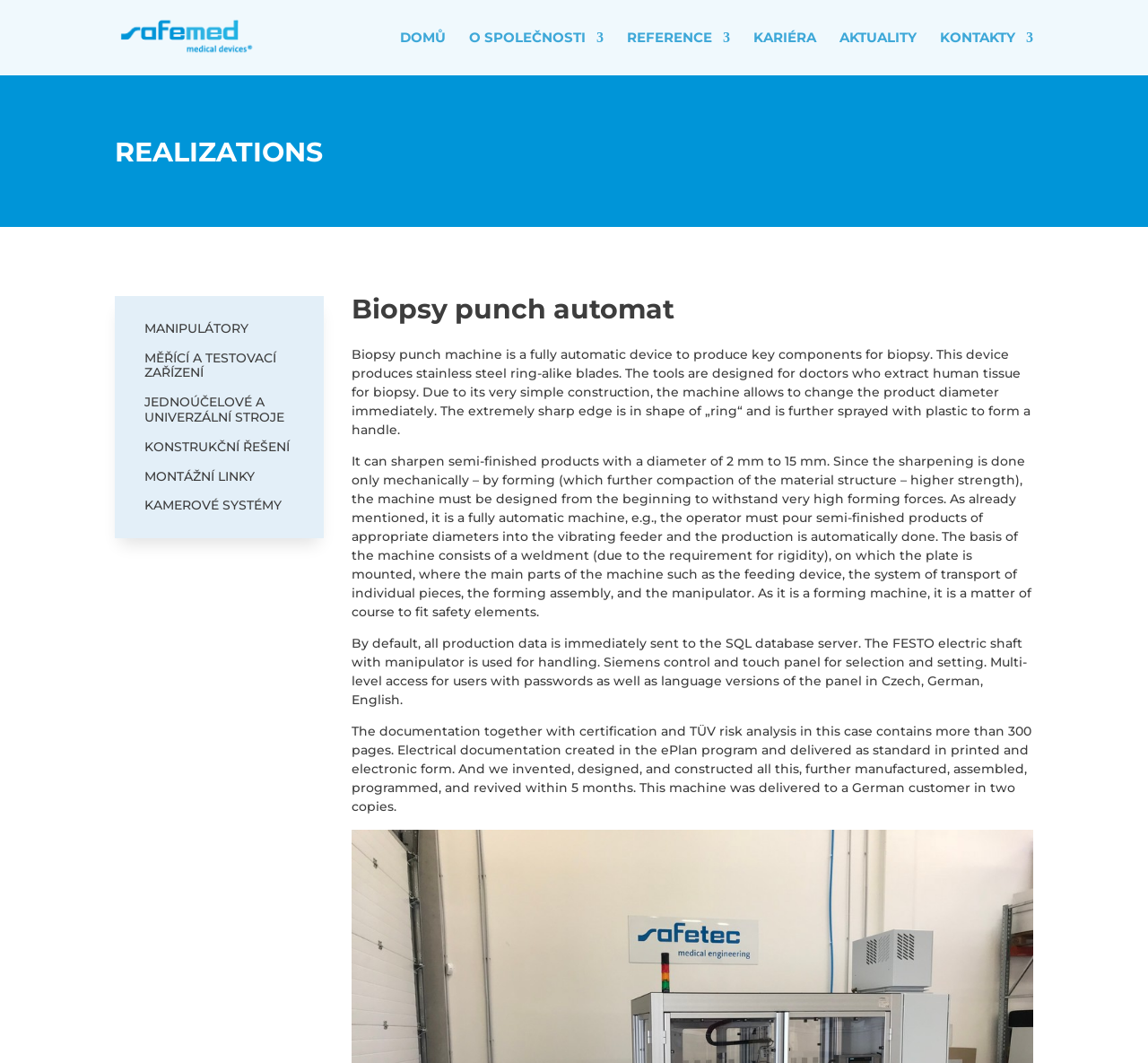What is the diameter range of semi-finished products that can be sharpened?
Using the image as a reference, answer with just one word or a short phrase.

2 mm to 15 mm